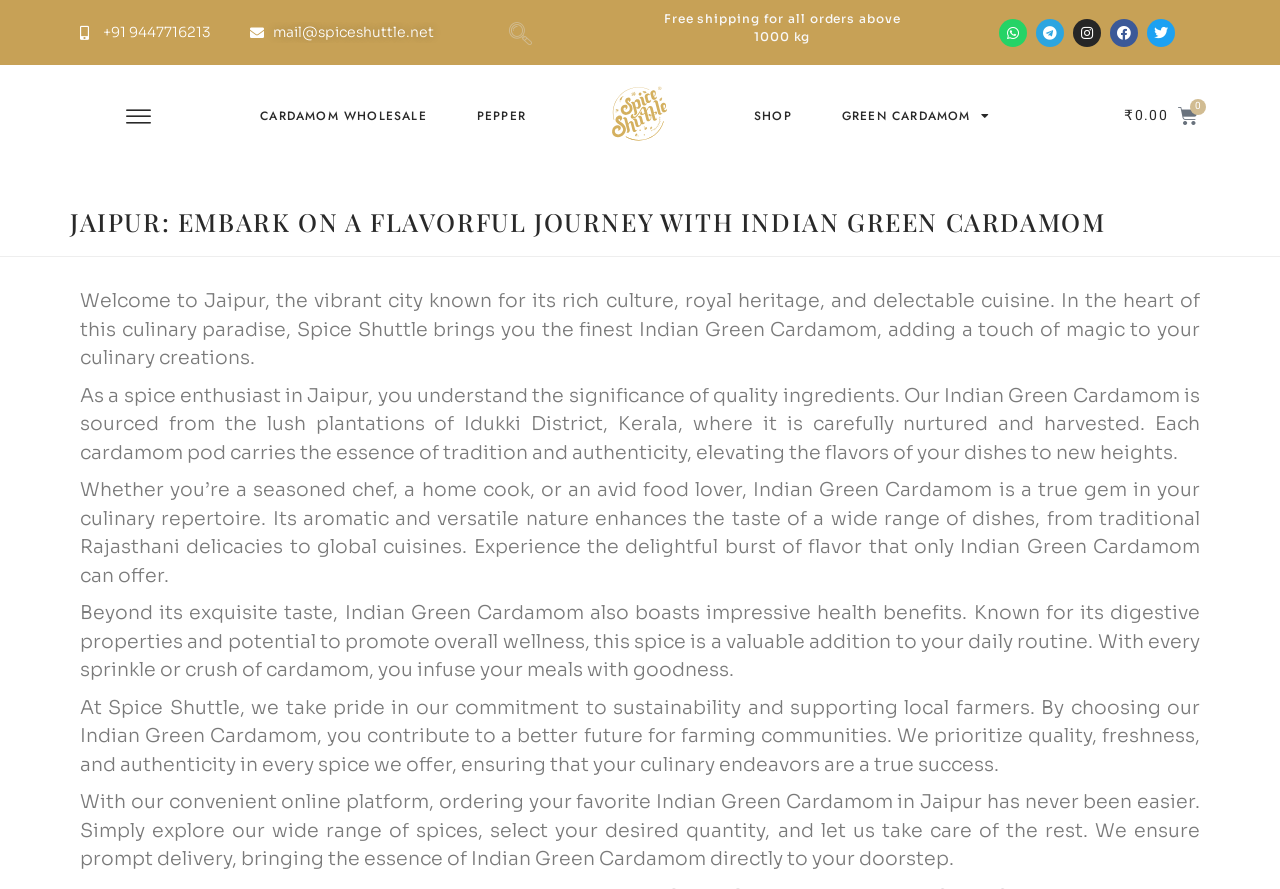Determine the main heading text of the webpage.

JAIPUR: EMBARK ON A FLAVORFUL JOURNEY WITH INDIAN GREEN CARDAMOM